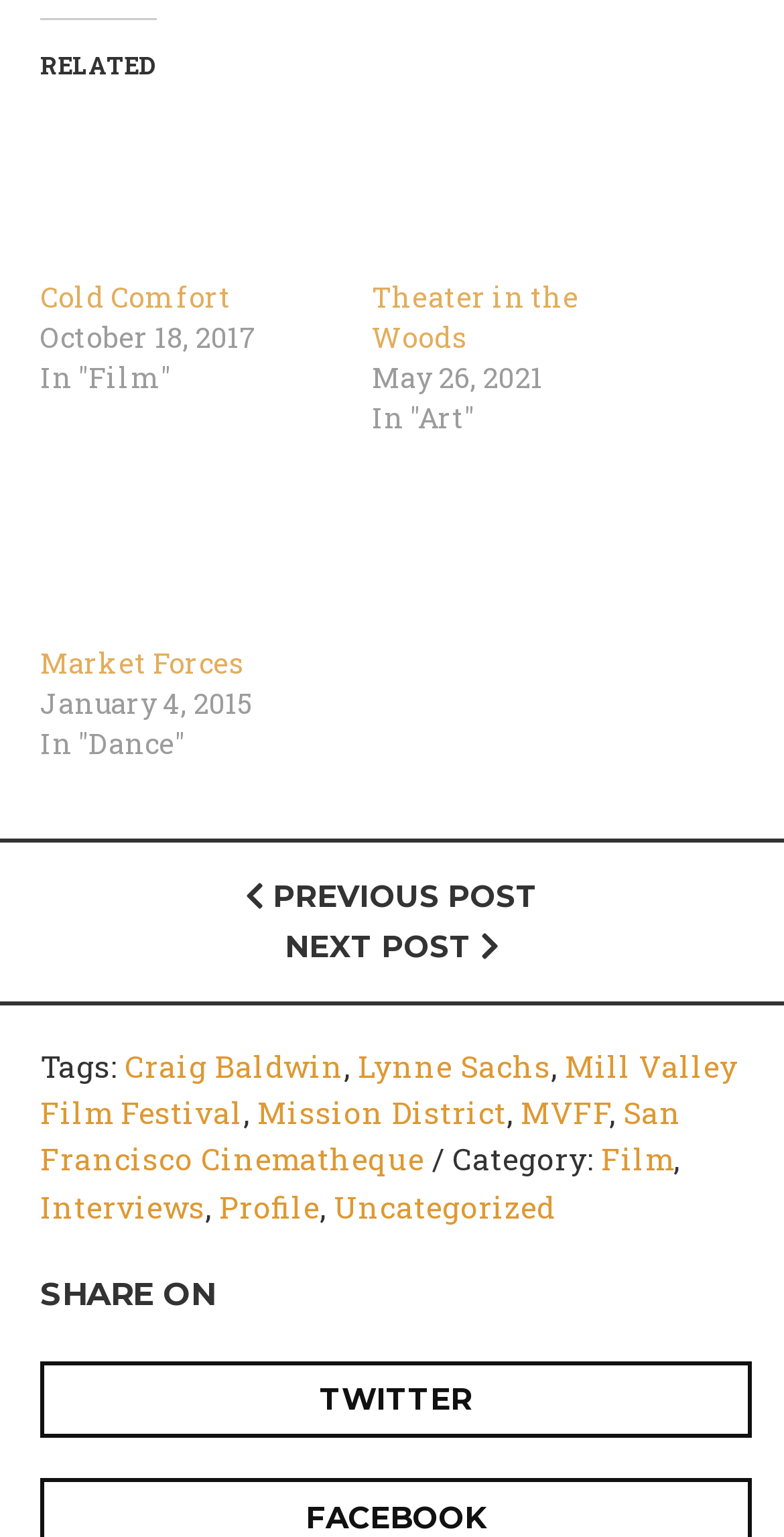Find the bounding box coordinates of the element to click in order to complete this instruction: "Share on Twitter". The bounding box coordinates must be four float numbers between 0 and 1, denoted as [left, top, right, bottom].

[0.051, 0.885, 0.958, 0.935]